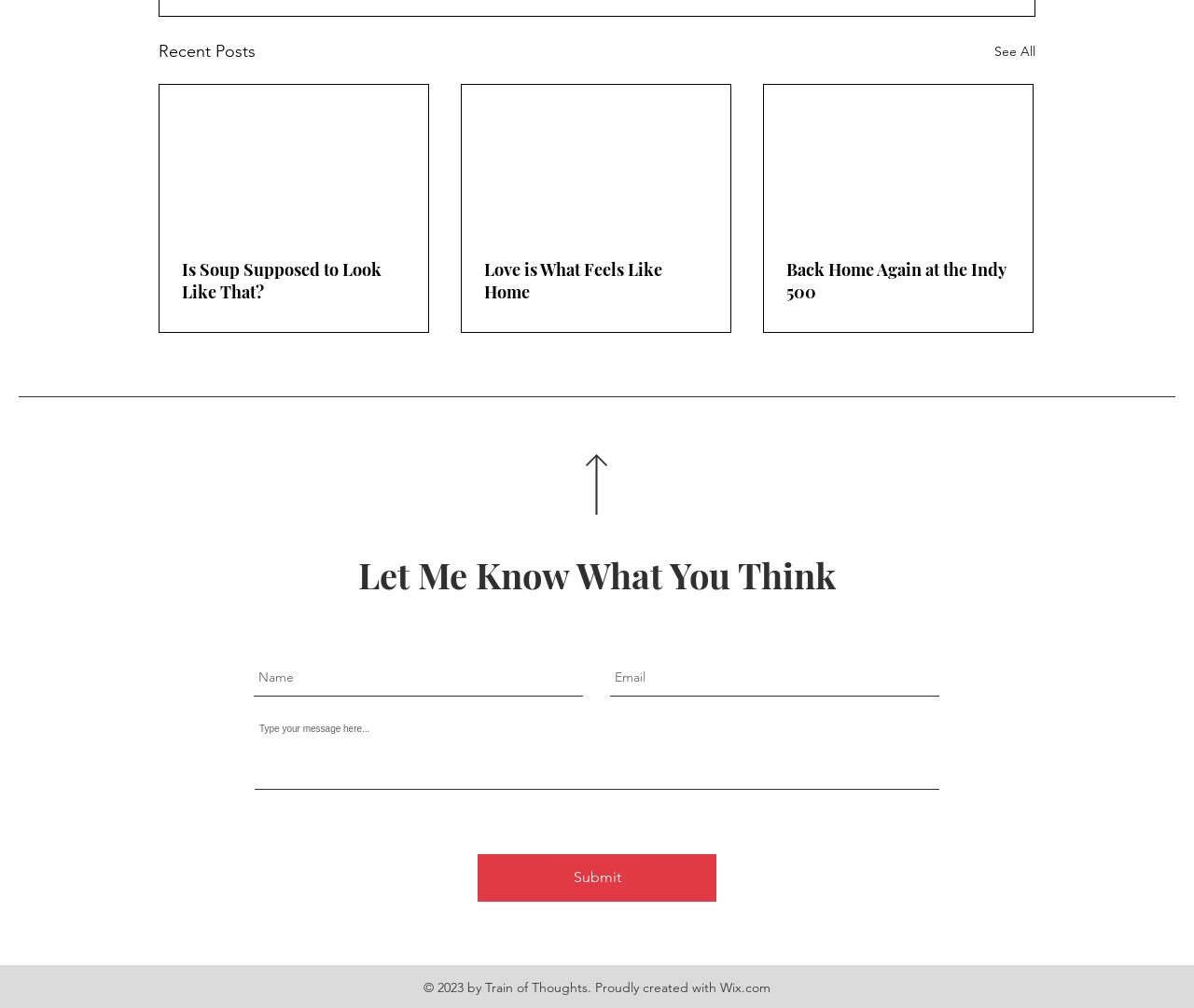Please identify the bounding box coordinates for the region that you need to click to follow this instruction: "Read the article 'Is Soup Supposed to Look Like That?'".

[0.152, 0.256, 0.34, 0.301]